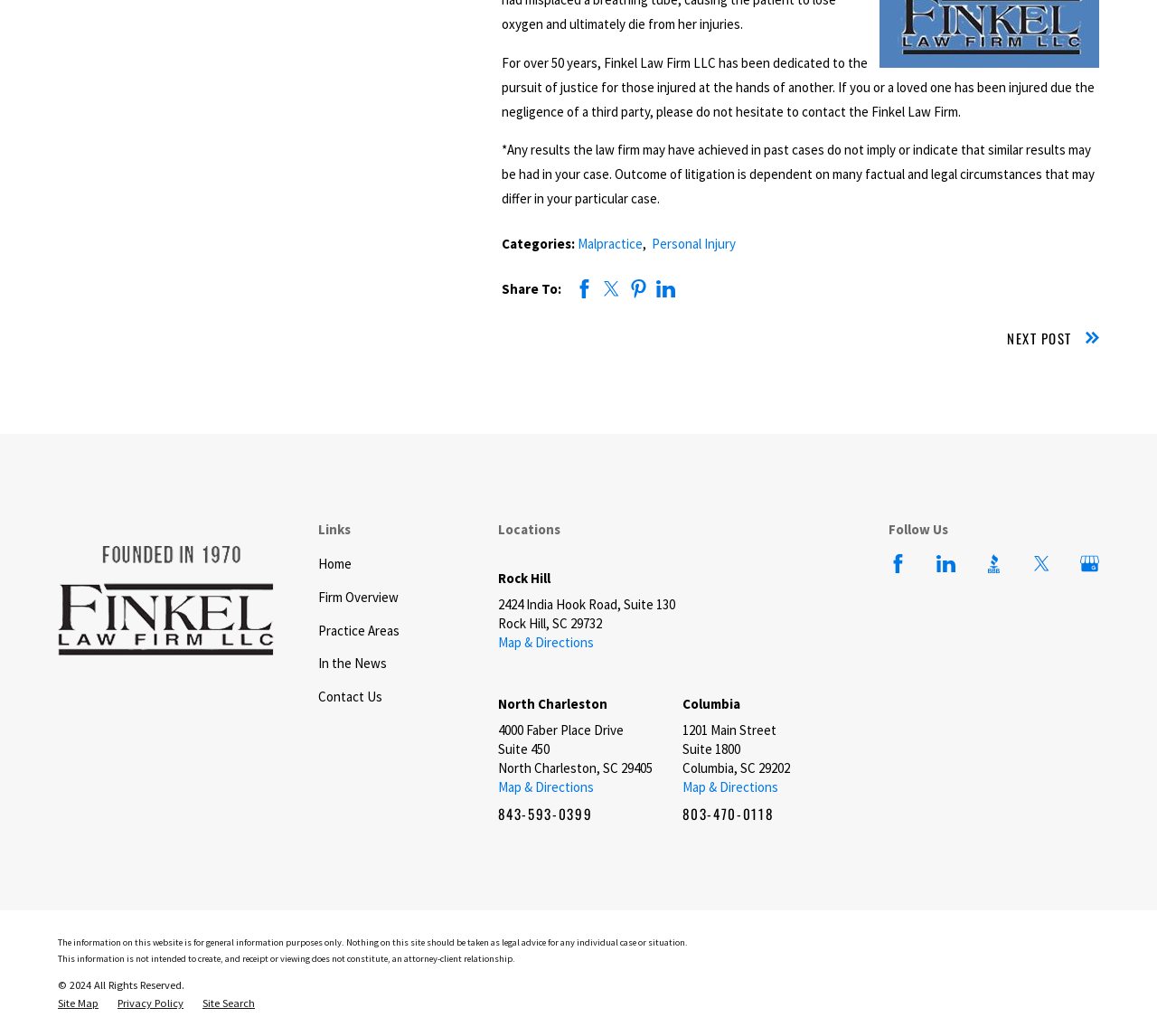Respond with a single word or phrase:
What social media platforms can you follow the law firm on?

Facebook, LinkedIn, Twitter